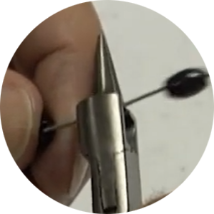Explain in detail what you see in the image.

The image captures a close-up view of a hand holding a pair of pliers, intricately maneuvering a black bead on a wire. This detail likely represents a crucial step in the process of making a rosary, as suggested by the surrounding context which emphasizes the mission to educate on the art of rosary making. The photograph embodies a moment of craftsmanship, showcasing the care and precision involved in creating rosaries, which are cherished artifacts in Catholic tradition. This activity connects to the broader themes of devotion and community, reflecting the organization’s goal to empower individuals and enrich their lives through purposeful engagement and skill development.